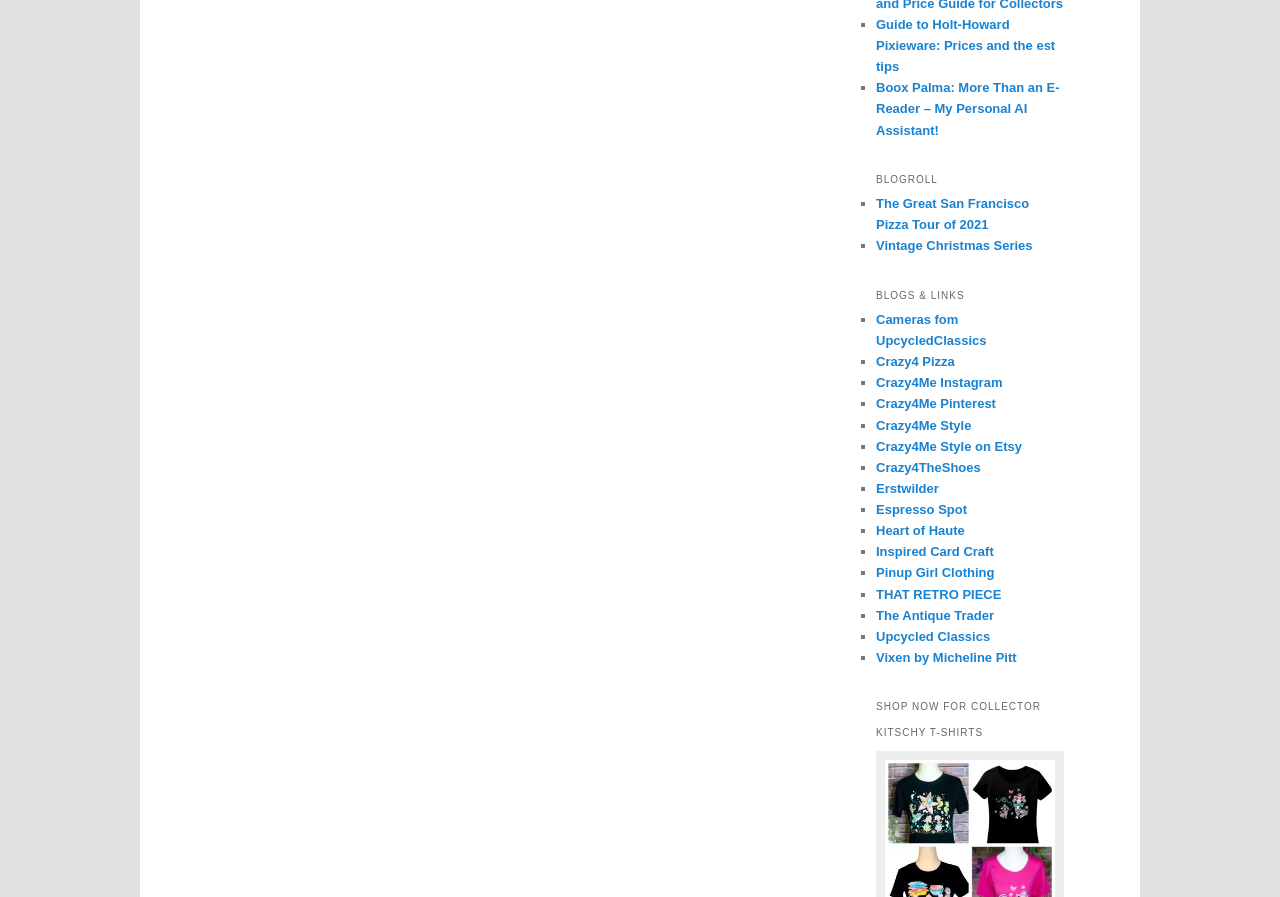What is the theme of the last link?
Based on the visual details in the image, please answer the question thoroughly.

The last link is 'Vixen by Micheline Pitt', which suggests that it is related to fashion, as Micheline Pitt is a fashion designer and model.